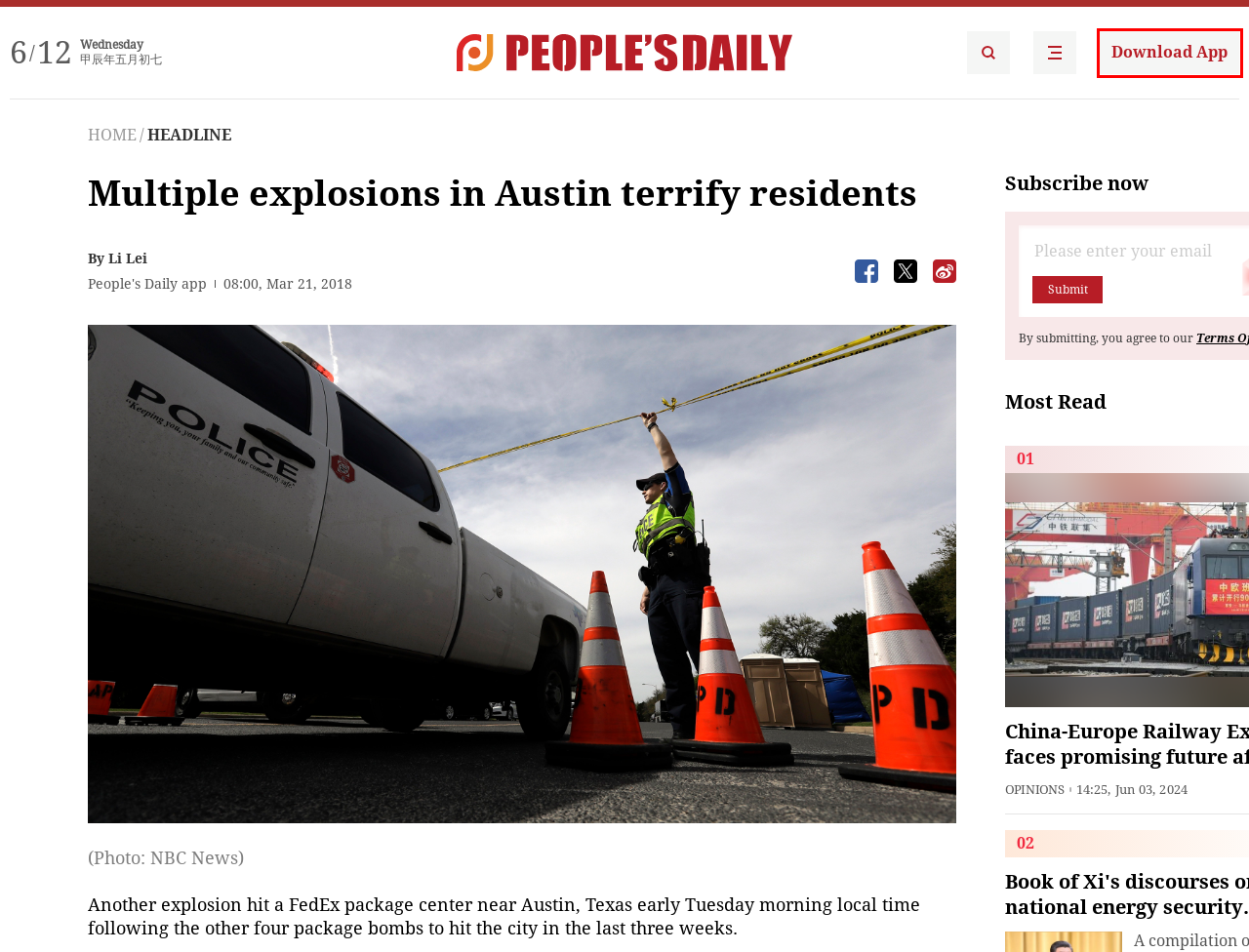You have a screenshot of a webpage with a red bounding box highlighting a UI element. Your task is to select the best webpage description that corresponds to the new webpage after clicking the element. Here are the descriptions:
A. ‎People's Daily-News from China on the App Store
B. People's Daily
C. People's Daily English language App - Homepage - Breaking News, China News, World News and Video
D. Privacy policy
E. 全国互联网安全管理平台
F. About PeopleDaily
G. People's Daily官方下载-People's Daily app 最新版本免费下载-应用宝官网
H. About Us

B